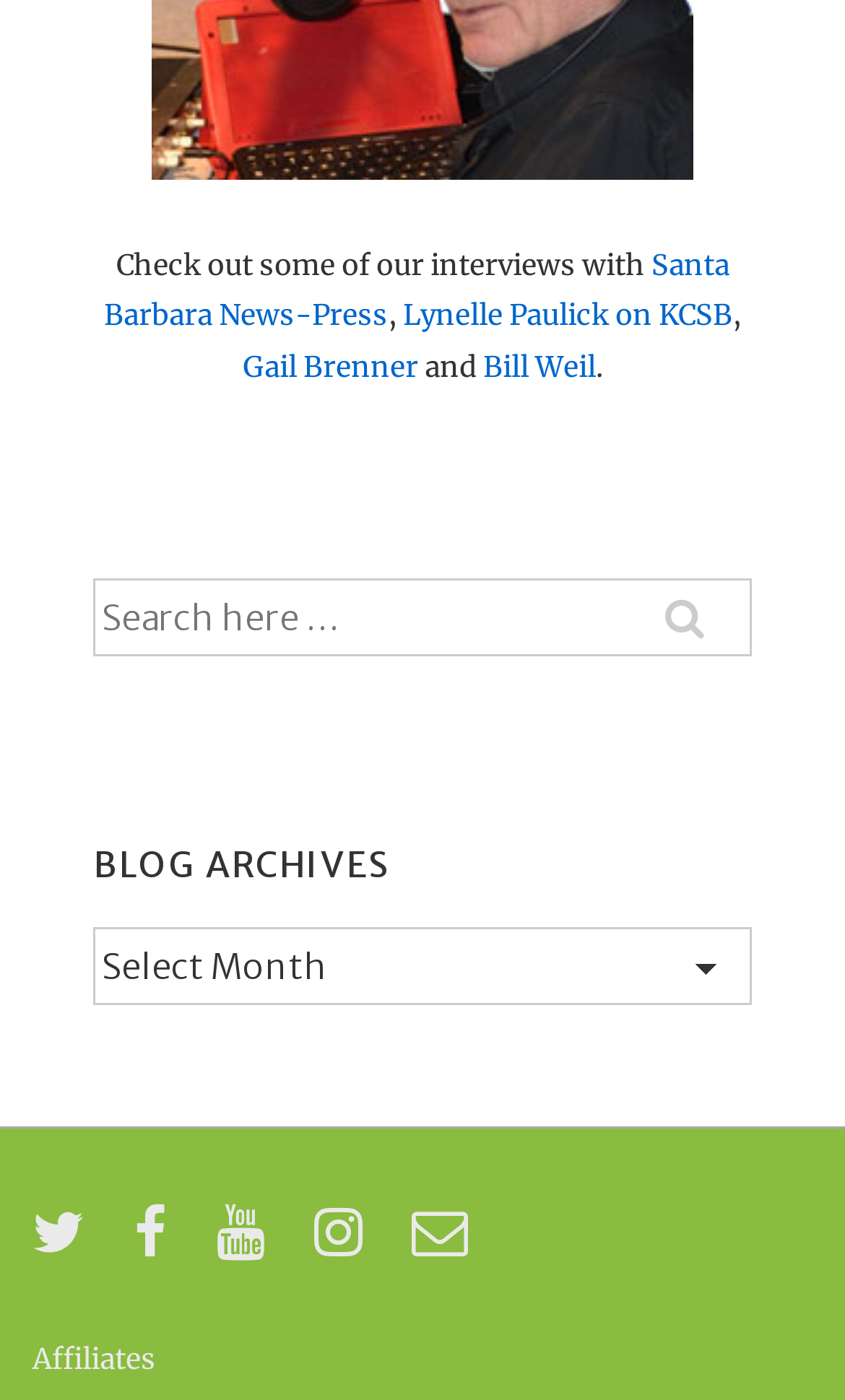Show the bounding box coordinates for the HTML element as described: "name="s" placeholder="Search here …"".

[0.113, 0.415, 0.887, 0.467]